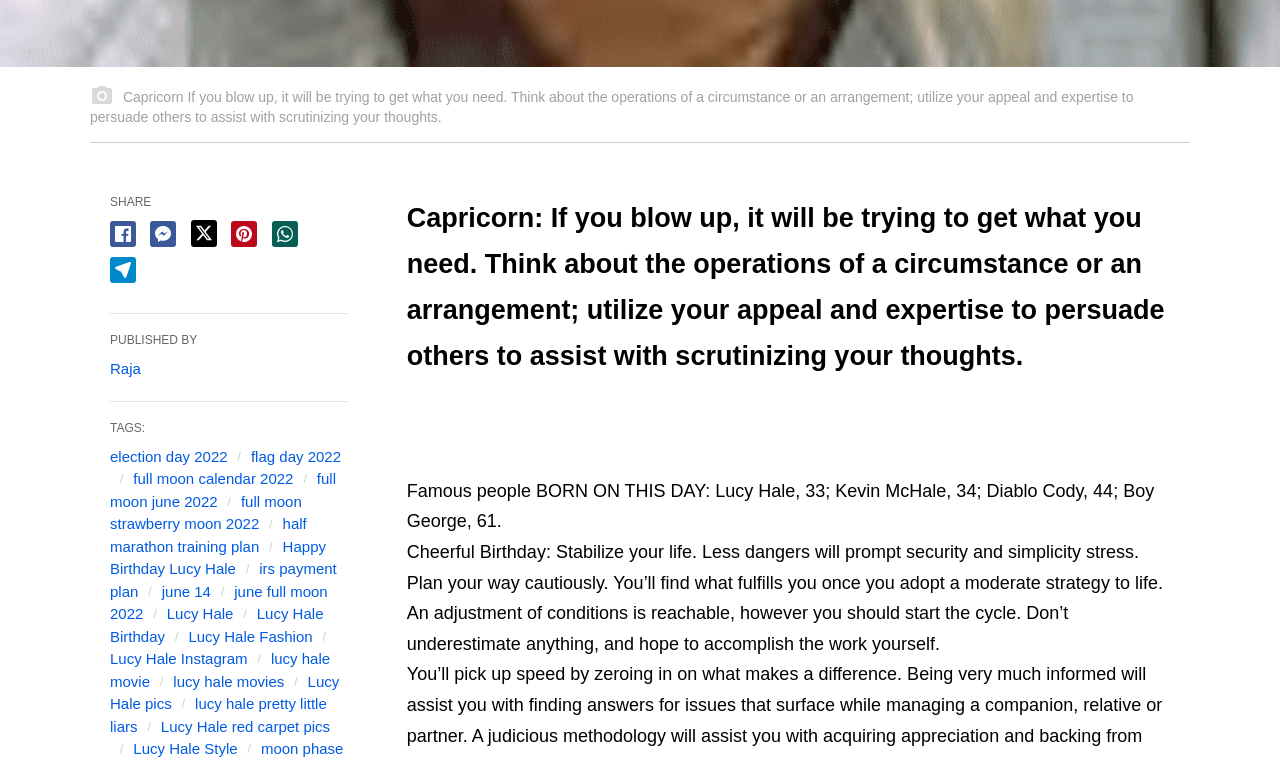Could you highlight the region that needs to be clicked to execute the instruction: "Explore Raja's publications"?

[0.086, 0.476, 0.11, 0.498]